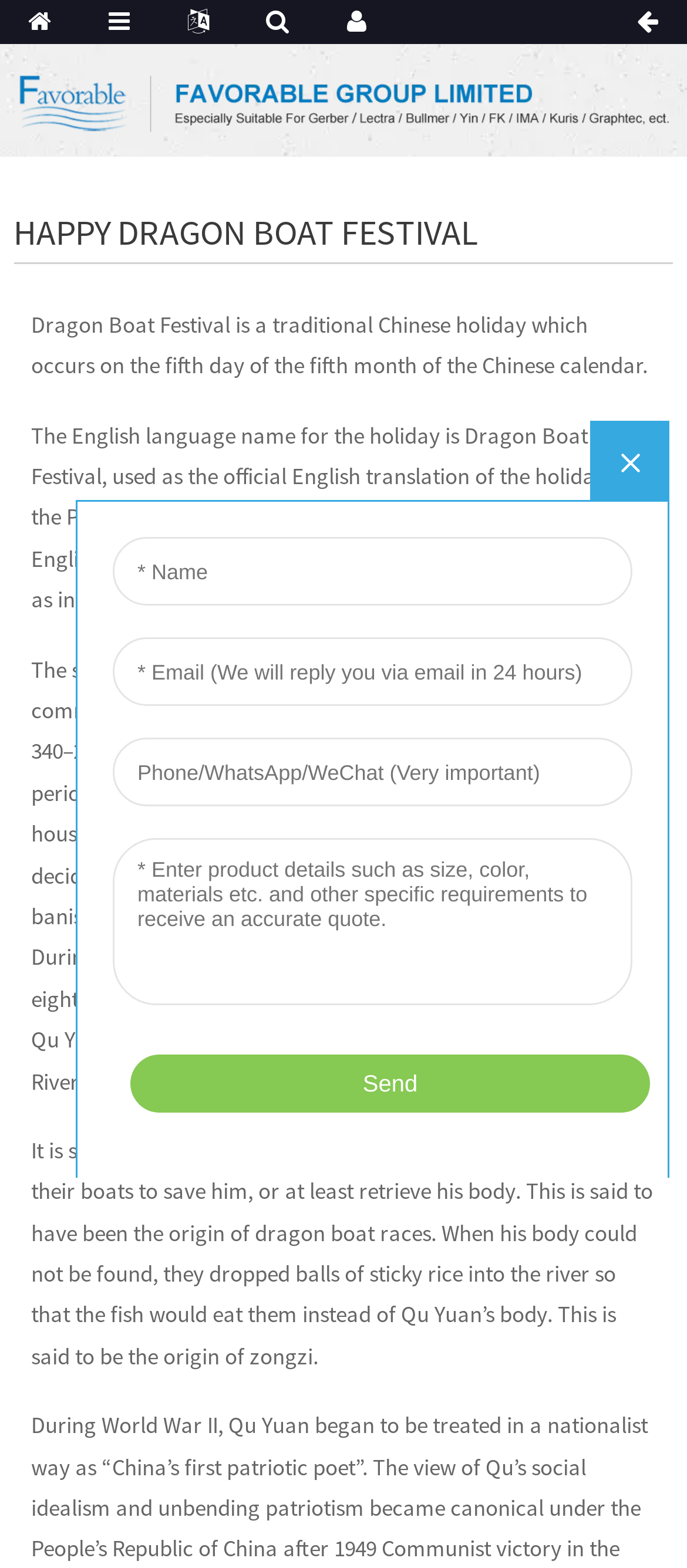Identify the bounding box of the UI element described as follows: "alt="Favorable-logo5"". Provide the coordinates as four float numbers in the range of 0 to 1 [left, top, right, bottom].

[0.01, 0.046, 0.99, 0.067]